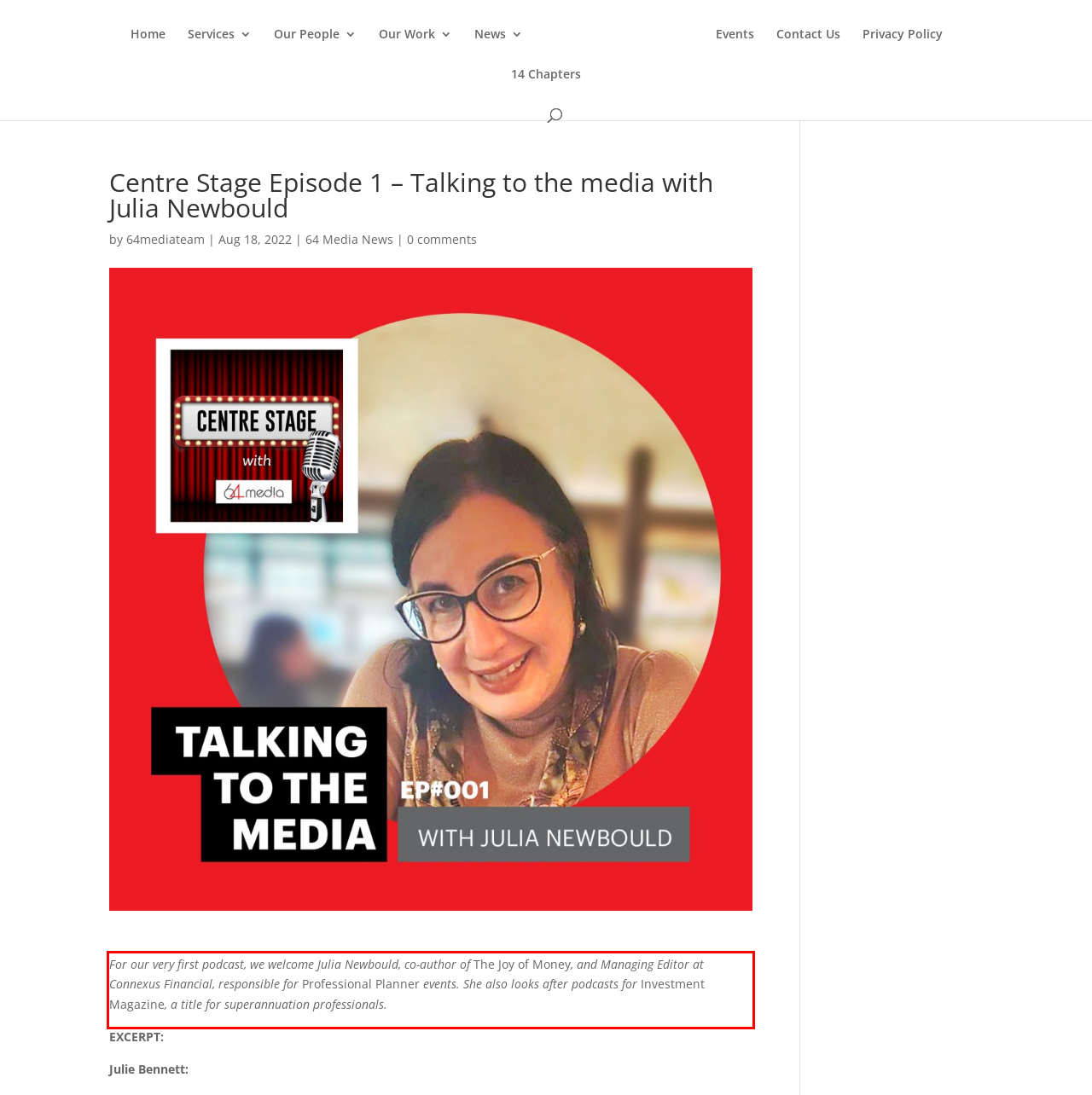Analyze the webpage screenshot and use OCR to recognize the text content in the red bounding box.

For our very first podcast, we welcome Julia Newbould, co-author of The Joy of Money, and Managing Editor at Connexus Financial, responsible for Professional Planner events. She also looks after podcasts for Investment Magazine, a title for superannuation professionals.